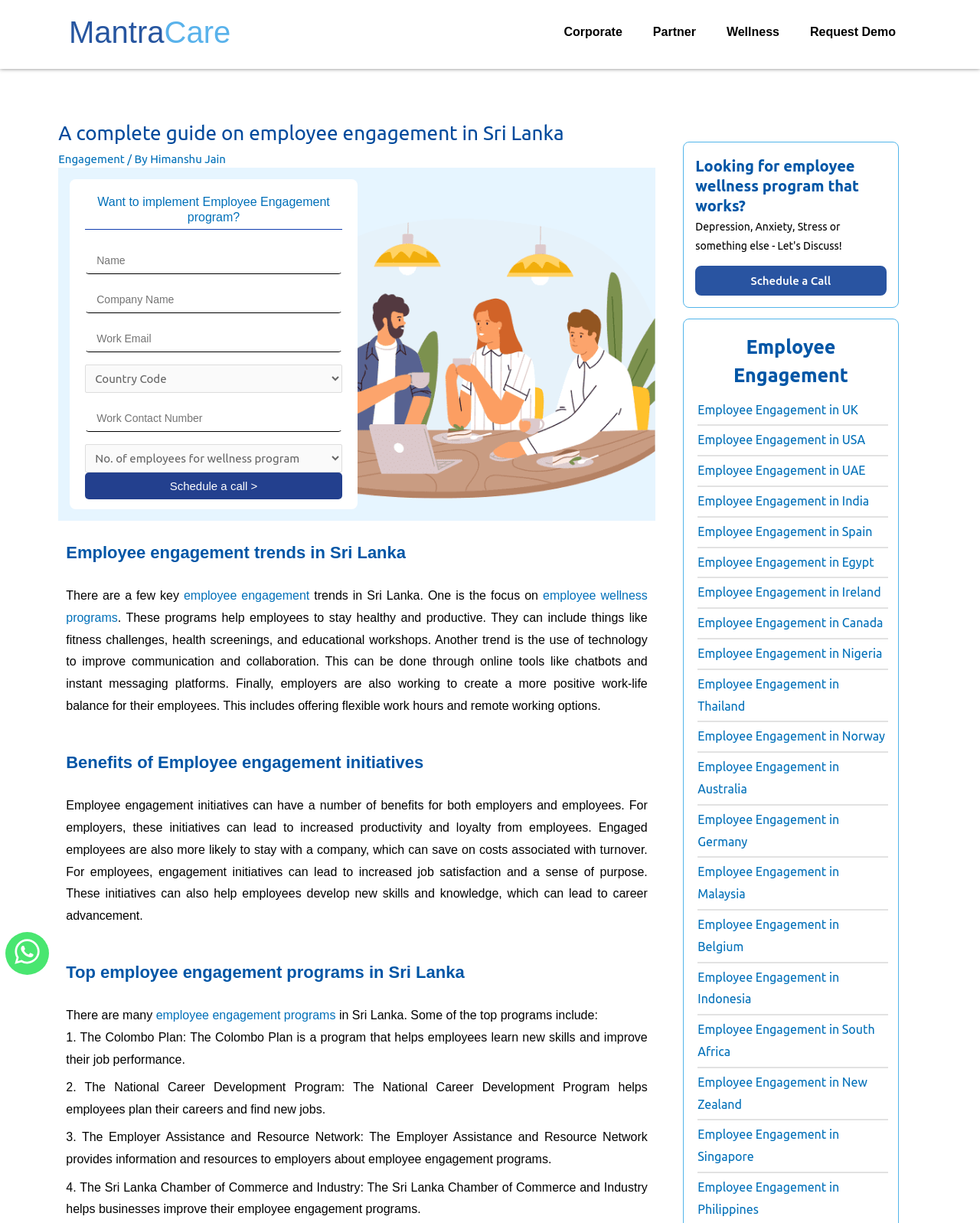Answer the question in one word or a short phrase:
What is the purpose of the Employer Assistance and Resource Network?

Provides information and resources